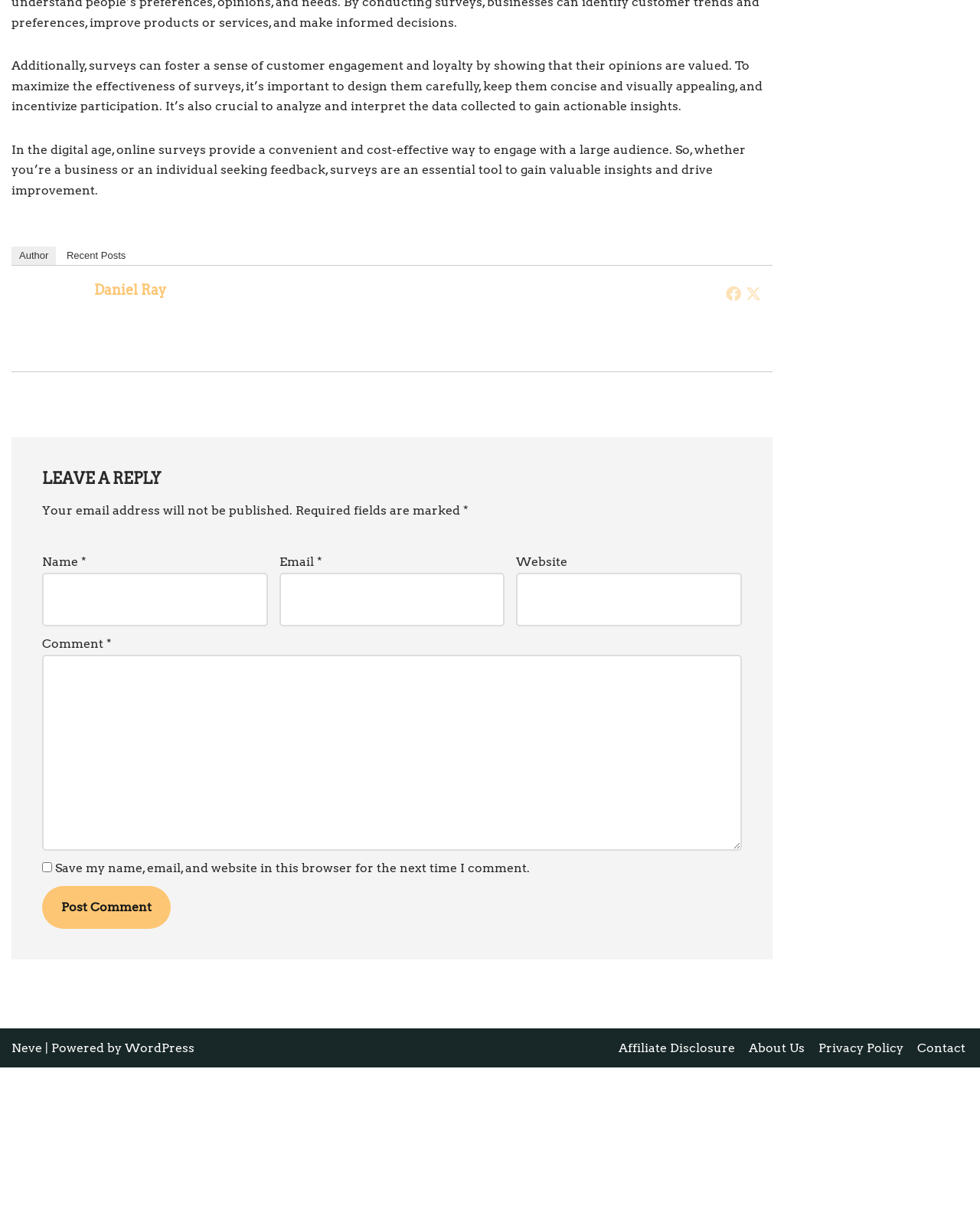What is the main topic of the article?
Please respond to the question with a detailed and well-explained answer.

The main topic of the article is surveys, as indicated by the text 'A survey is a method of collecting information or opinions from a group of people.' and the subsequent discussion about the importance and benefits of surveys.